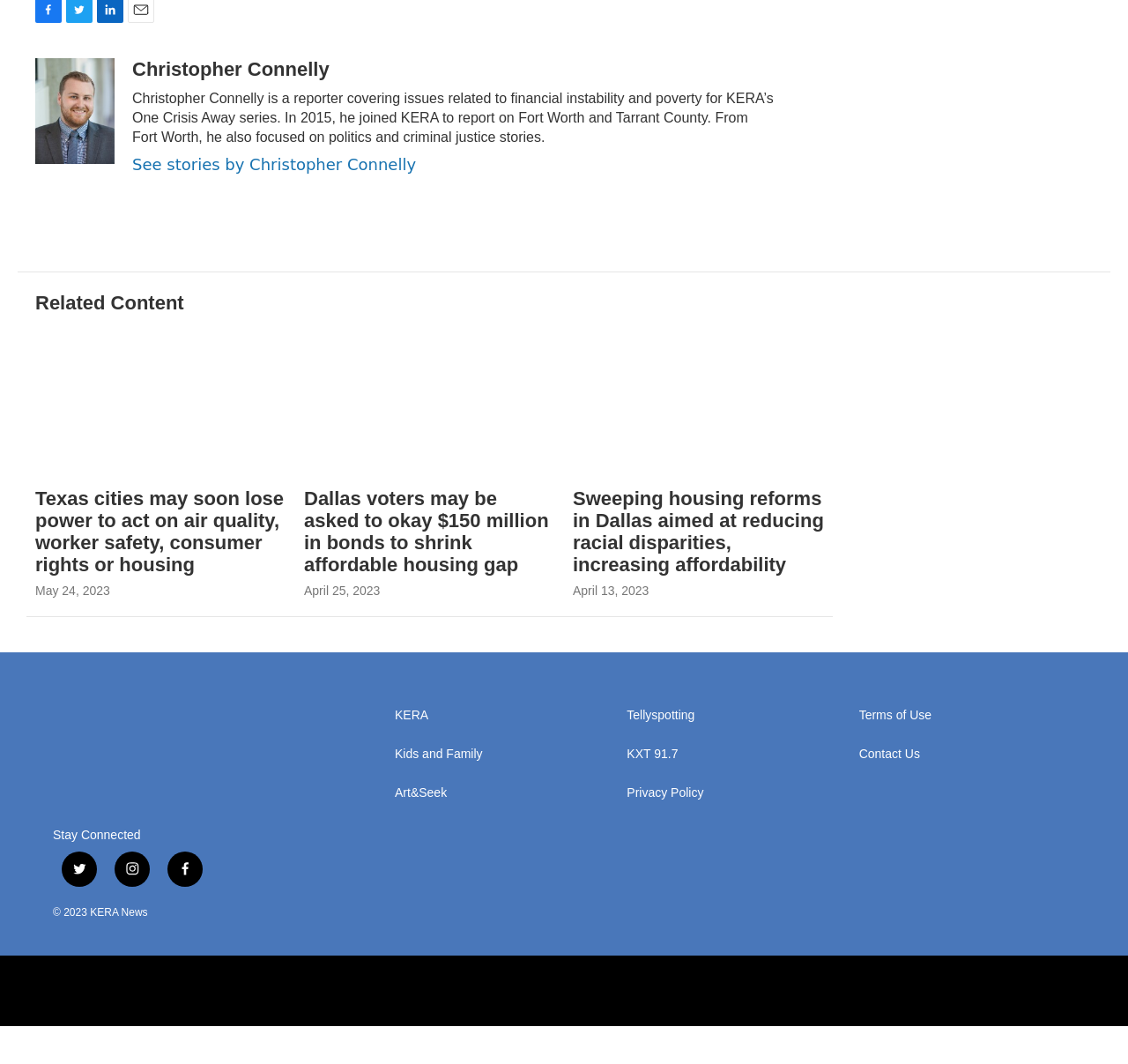What is the name of the news organization?
Could you answer the question in a detailed manner, providing as much information as possible?

The name of the news organization can be obtained from the StaticText element with the text '© 2023 KERA News', which is located at the bottom of the webpage.